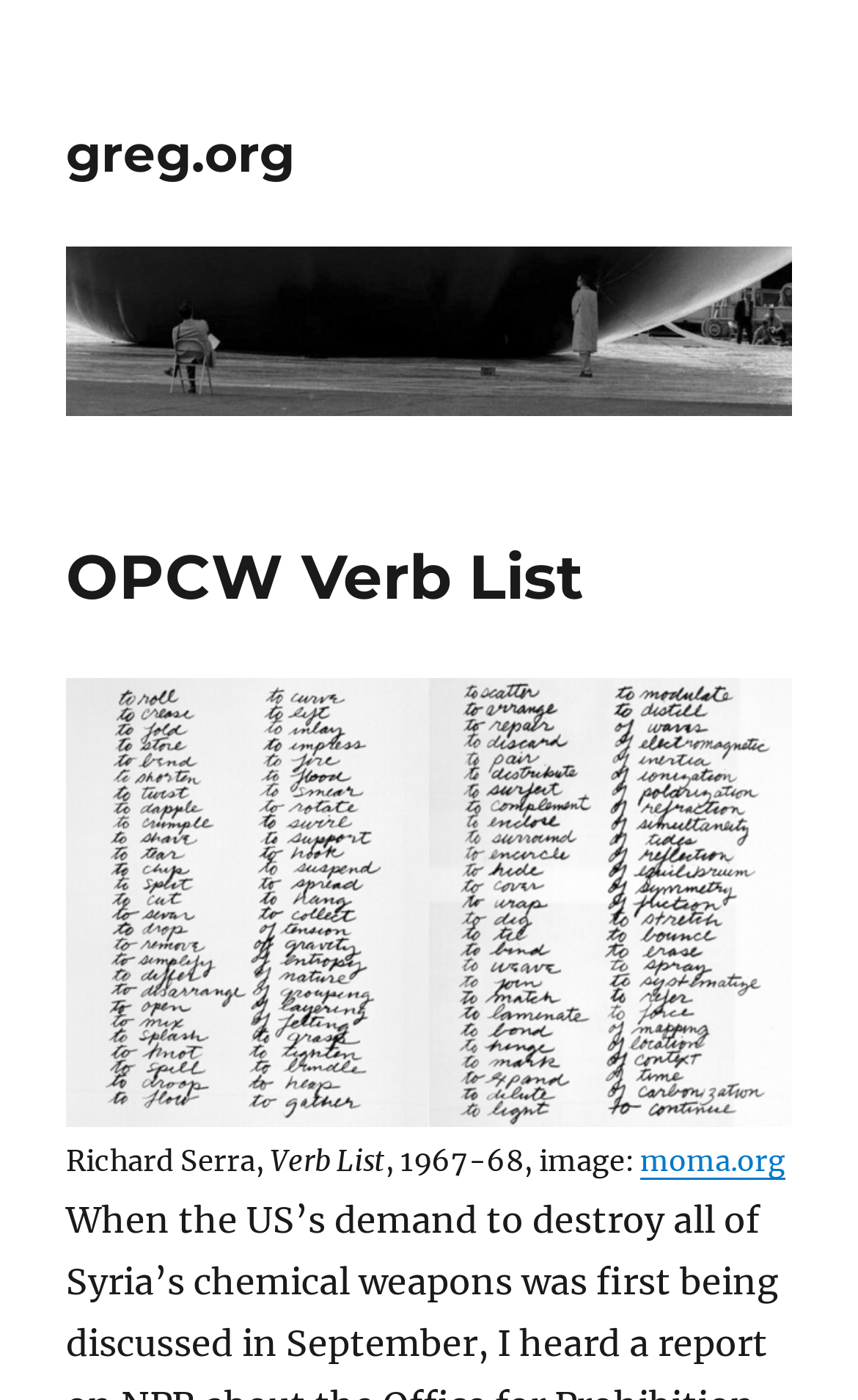Describe all the key features of the webpage in detail.

The webpage is titled "OPCW Verb List – greg.org" and appears to be a simple webpage with a focus on a specific artwork. At the top-left corner, there are two identical links to "greg.org", one of which contains an image. Below these links, there is a header section that spans the width of the page, containing a heading that reads "OPCW Verb List". 

Below the header, there is a large image that takes up most of the page's width, titled "serra_verb_list.jpg". To the left of the image, there are three lines of text: "Richard Serra,", "Verb List", and ", 1967-68, image:". The text is aligned to the left and is positioned near the top of the image. 

To the right of the text, there is a link to "moma.org", which is likely a reference to the Museum of Modern Art. The overall layout of the page is simple and easy to navigate, with a clear focus on the artwork and its details.